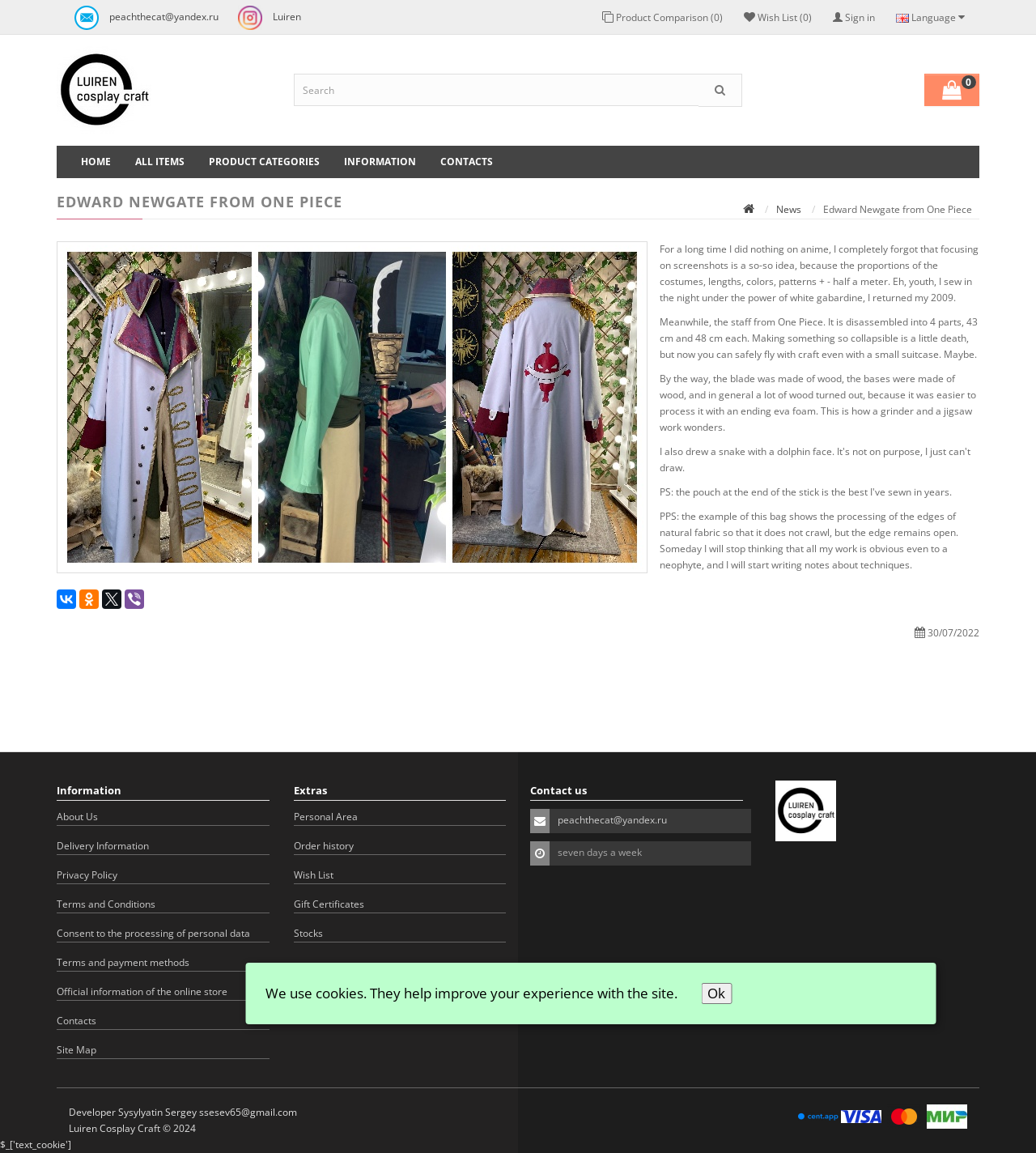Please locate and retrieve the main header text of the webpage.

EDWARD NEWGATE FROM ONE PIECE